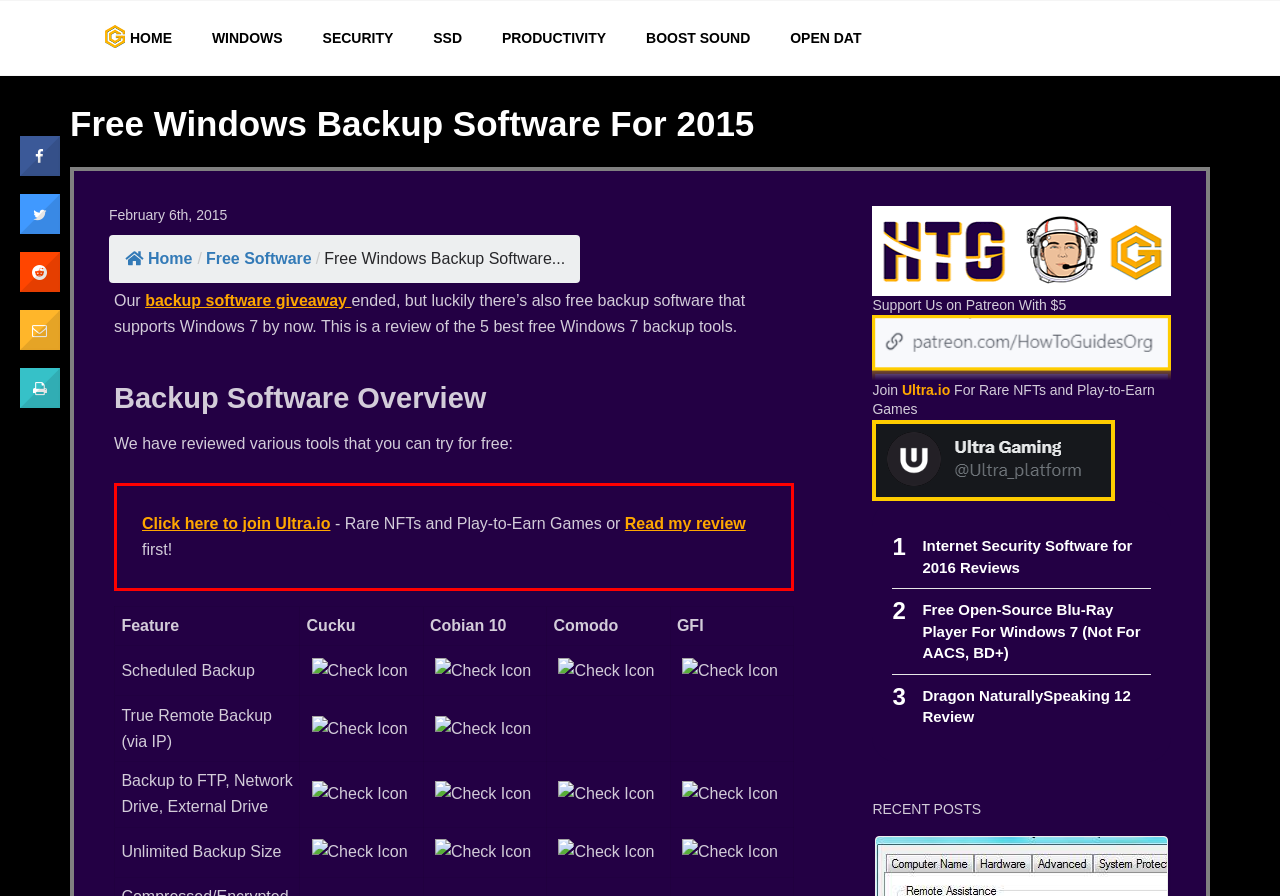Identify the bounding box coordinates of the element that should be clicked to fulfill this task: "Check the features of the backup software". The coordinates should be provided as four float numbers between 0 and 1, i.e., [left, top, right, bottom].

[0.089, 0.676, 0.62, 0.721]